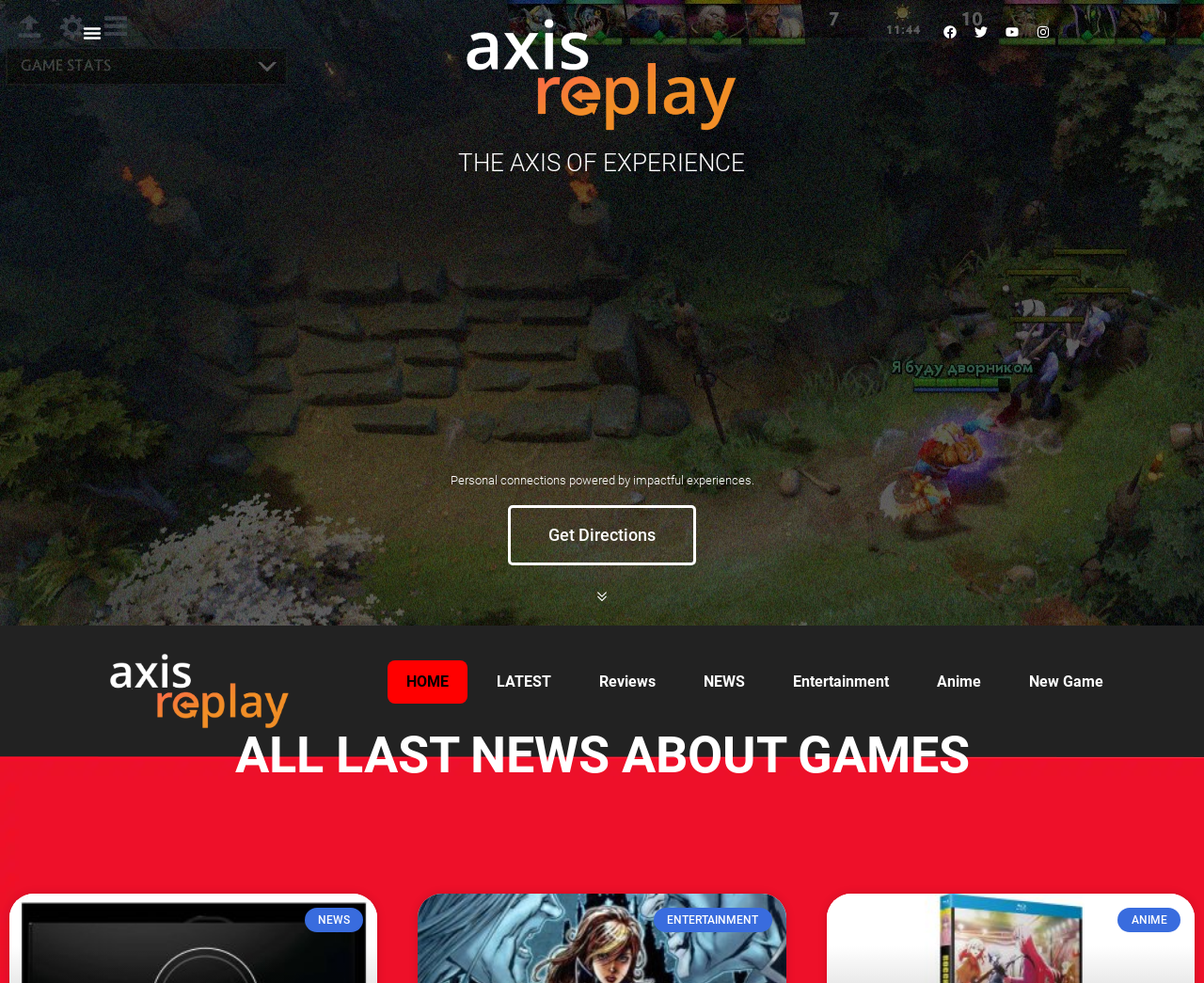Provide the bounding box coordinates of the HTML element described by the text: "Videos". The coordinates should be in the format [left, top, right, bottom] with values between 0 and 1.

None